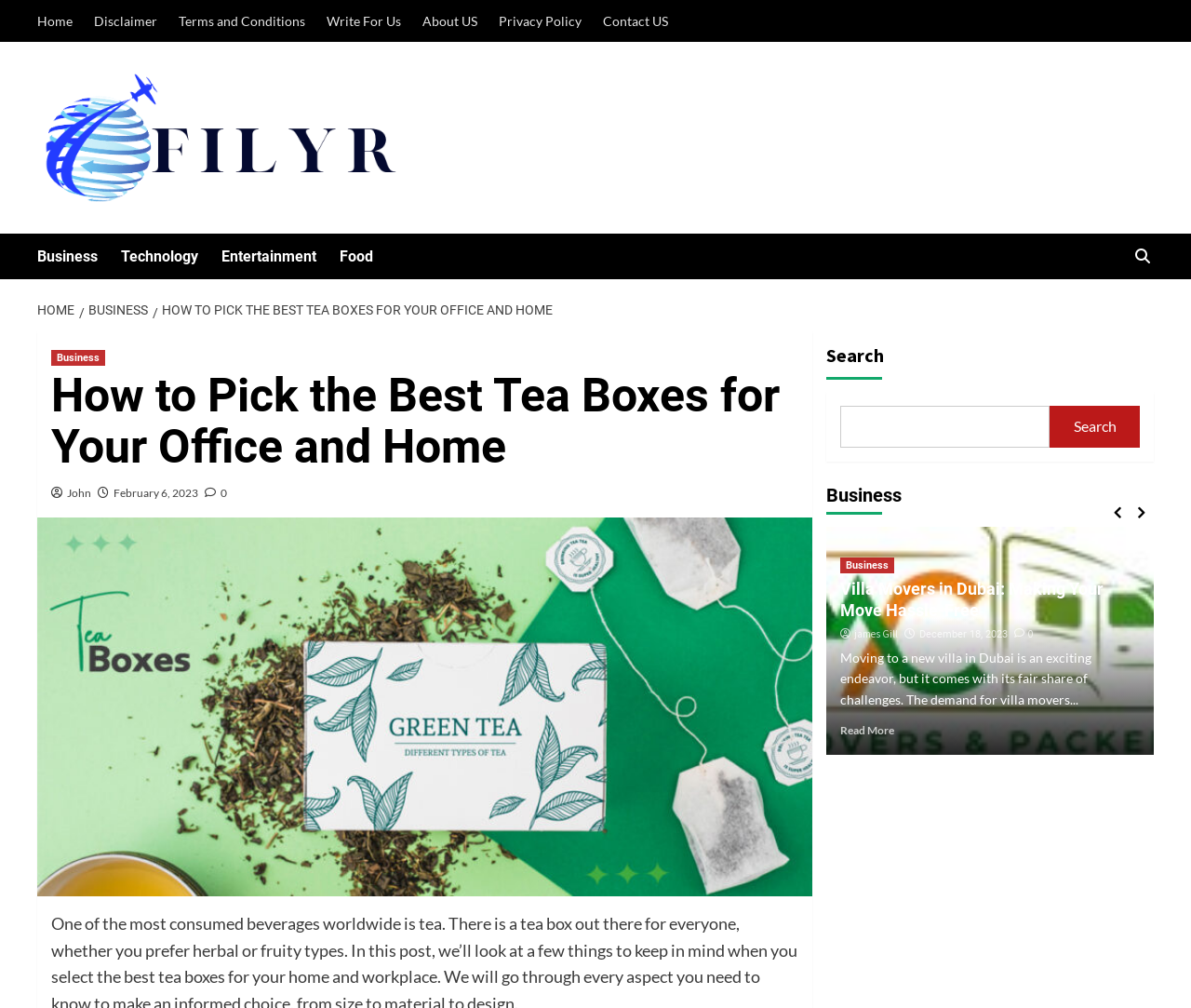Please specify the bounding box coordinates of the region to click in order to perform the following instruction: "Search for something".

None